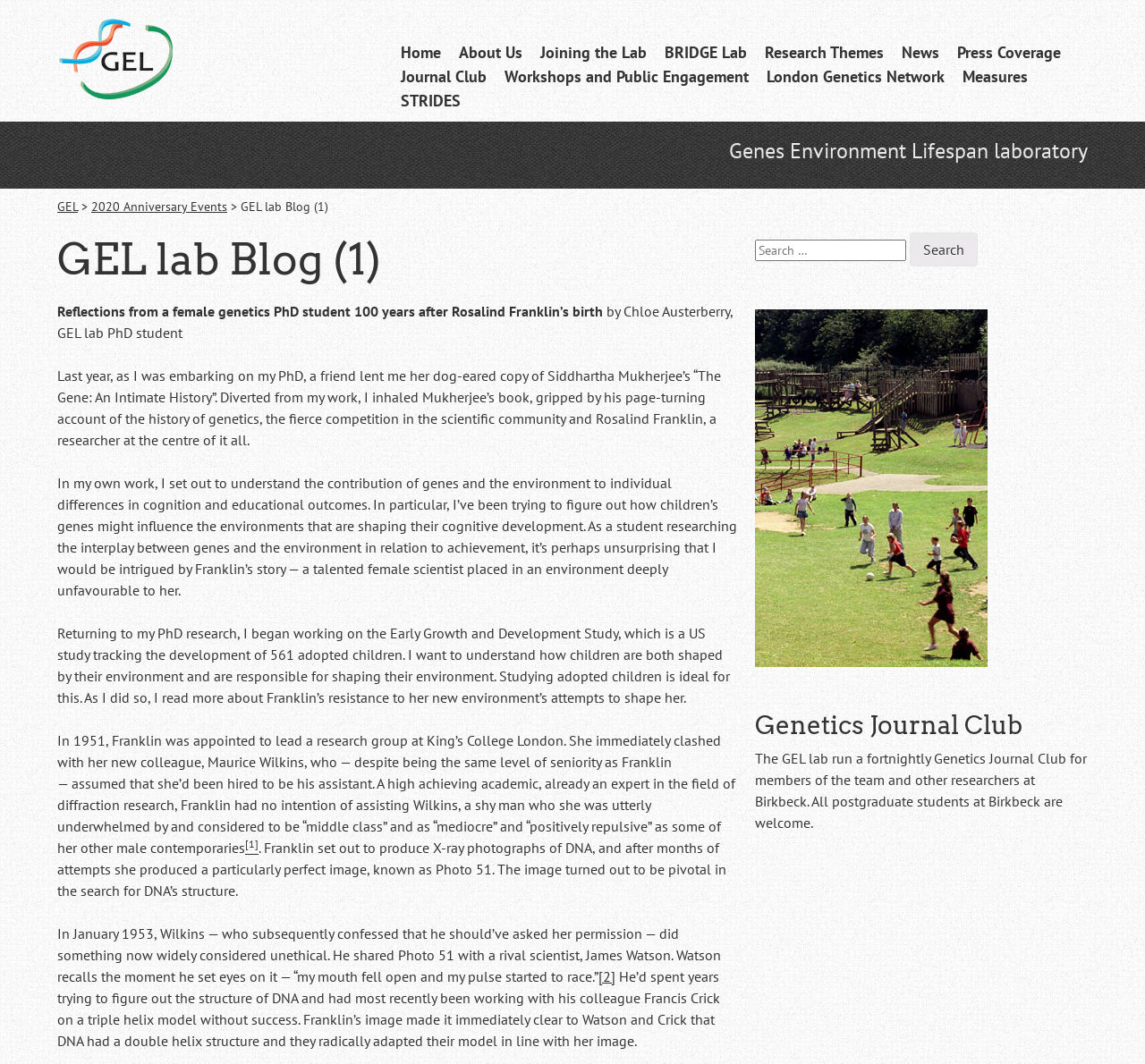Given the element description, predict the bounding box coordinates in the format (top-left x, top-left y, bottom-right x, bottom-right y), using floating point numbers between 0 and 1: Workshops and Public Engagement

[0.441, 0.061, 0.654, 0.083]